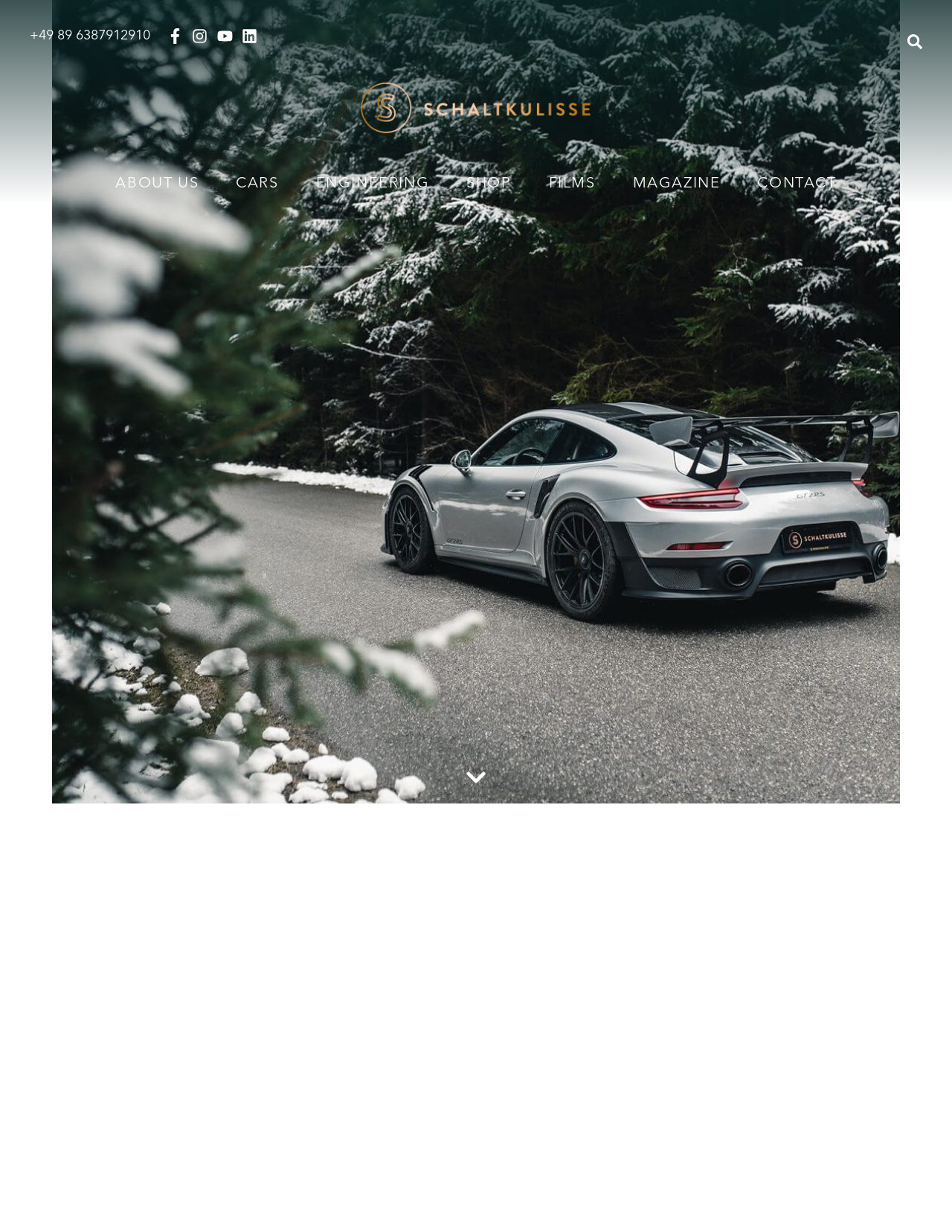Locate the bounding box coordinates for the element described below: "The Cloud Dashboard". The coordinates must be four float values between 0 and 1, formatted as [left, top, right, bottom].

None